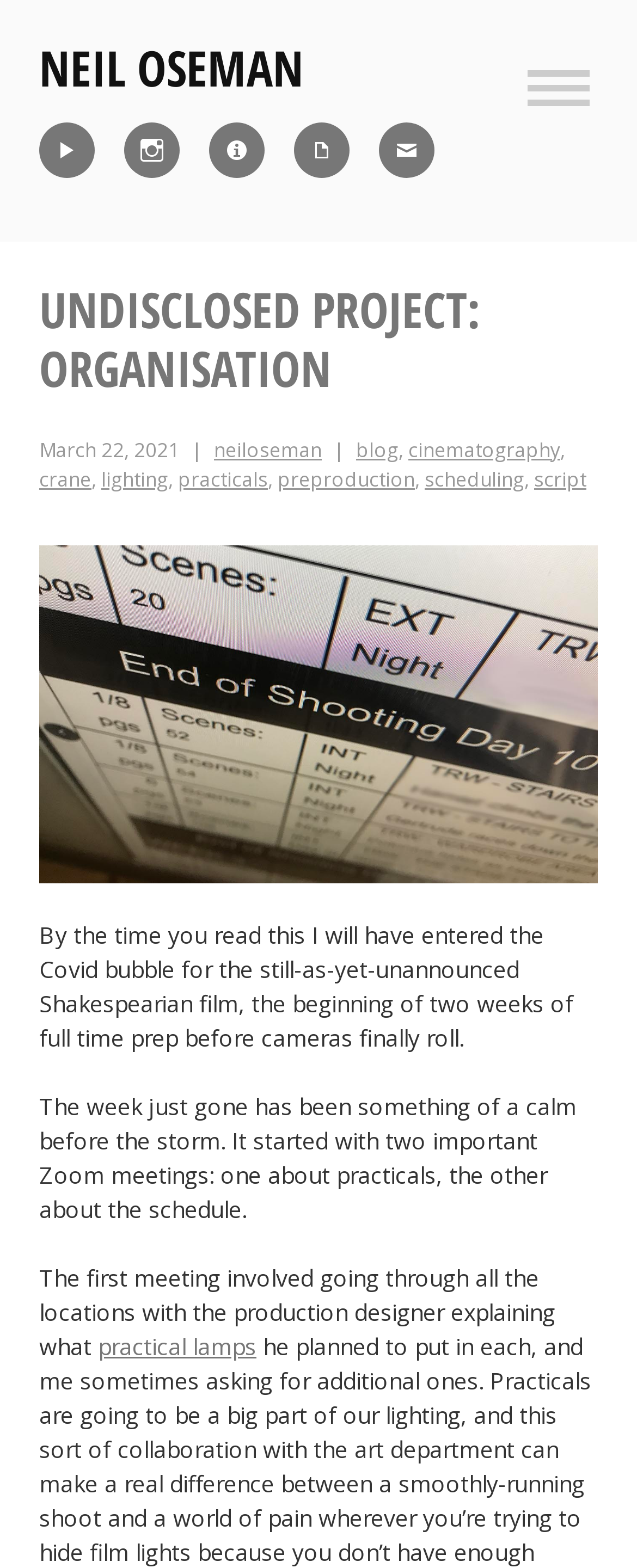Using the details from the image, please elaborate on the following question: What is the person's profession?

The webpage has a link to 'cinematography' which suggests that the person is associated with this field, possibly as a profession or area of expertise.